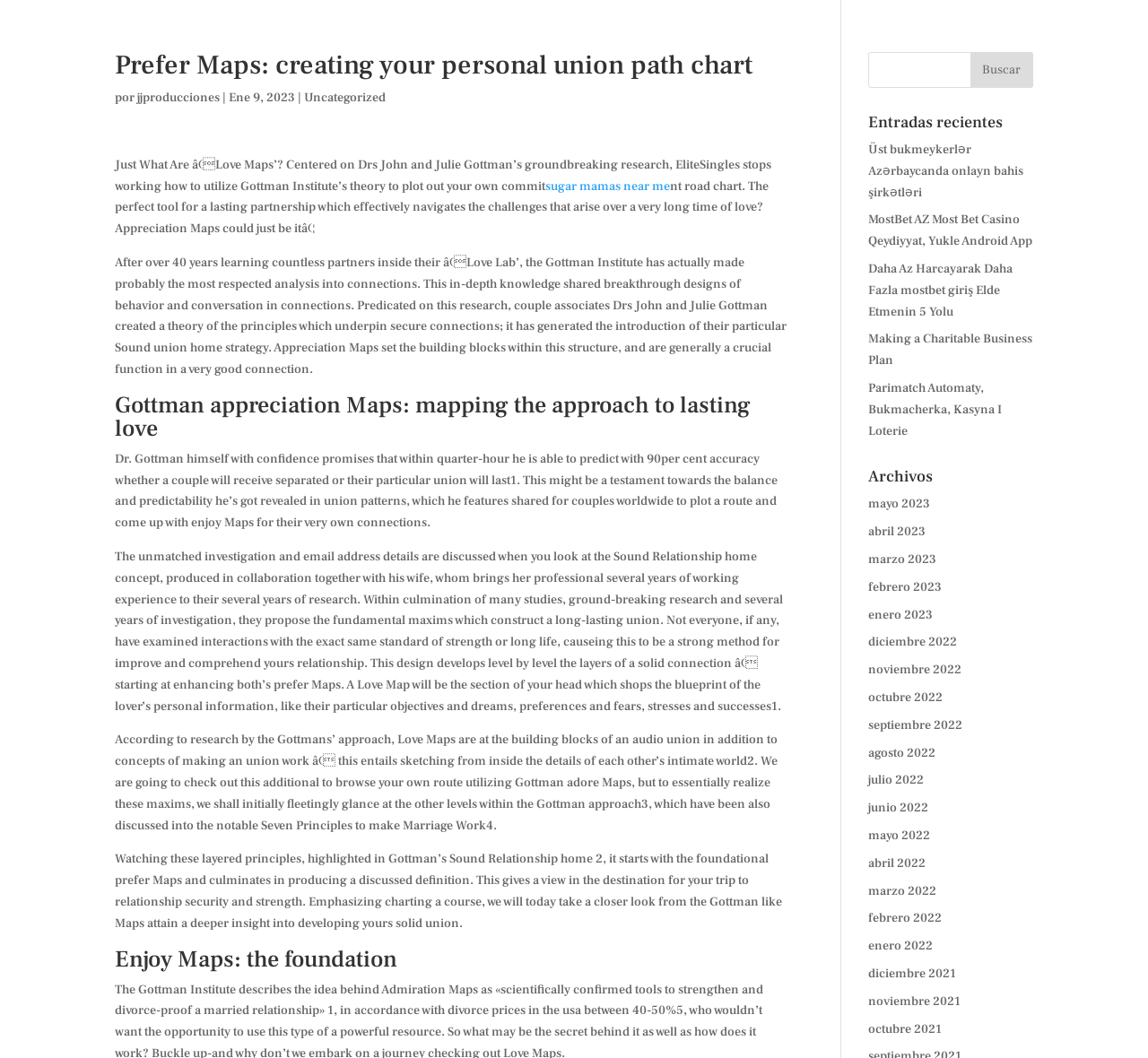Given the element description, predict the bounding box coordinates in the format (top-left x, top-left y, bottom-right x, bottom-right y). Make sure all values are between 0 and 1. Here is the element description: Making a Charitable Business Plan

[0.756, 0.313, 0.899, 0.348]